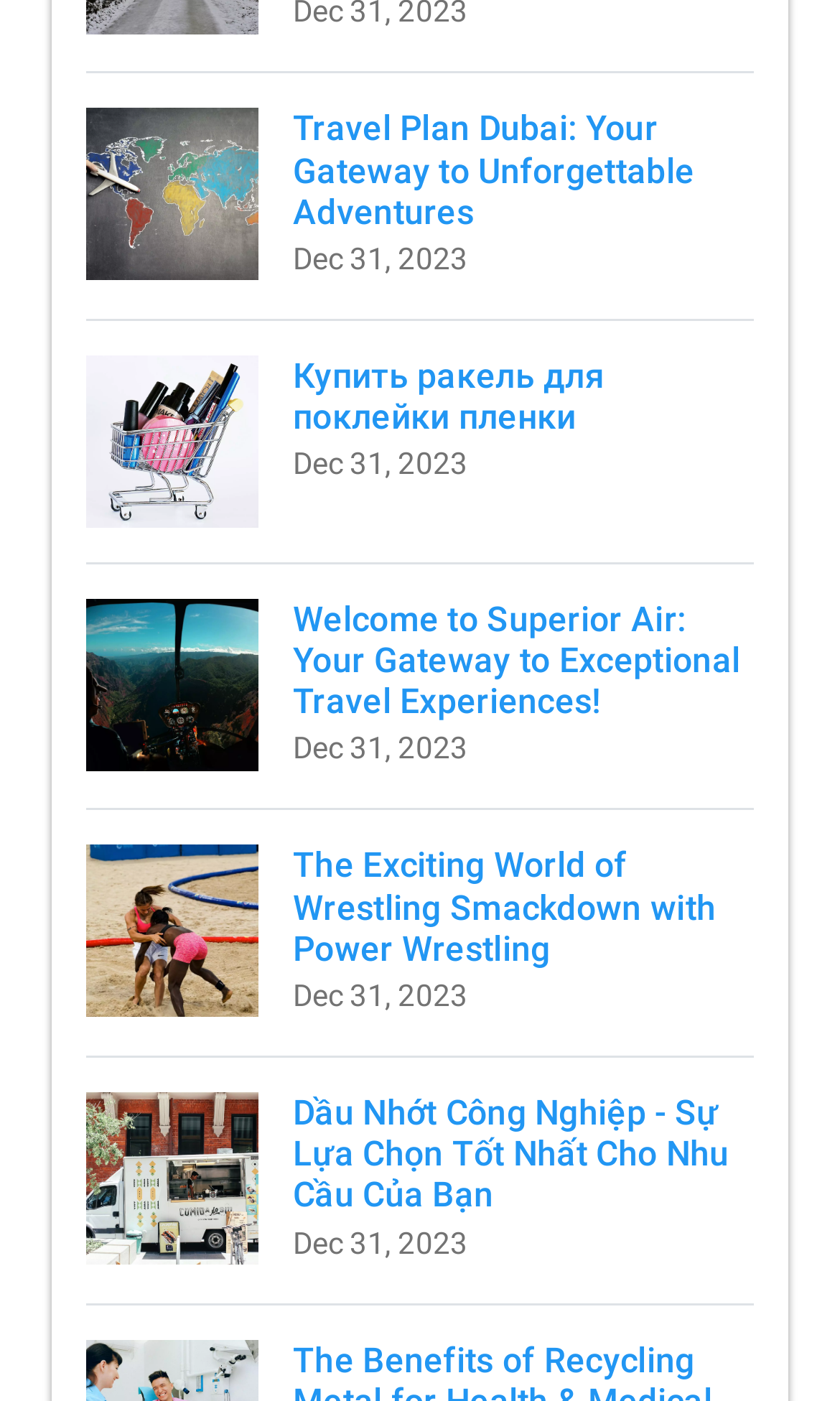What is the vertical position of the third link?
Look at the screenshot and give a one-word or phrase answer.

Middle